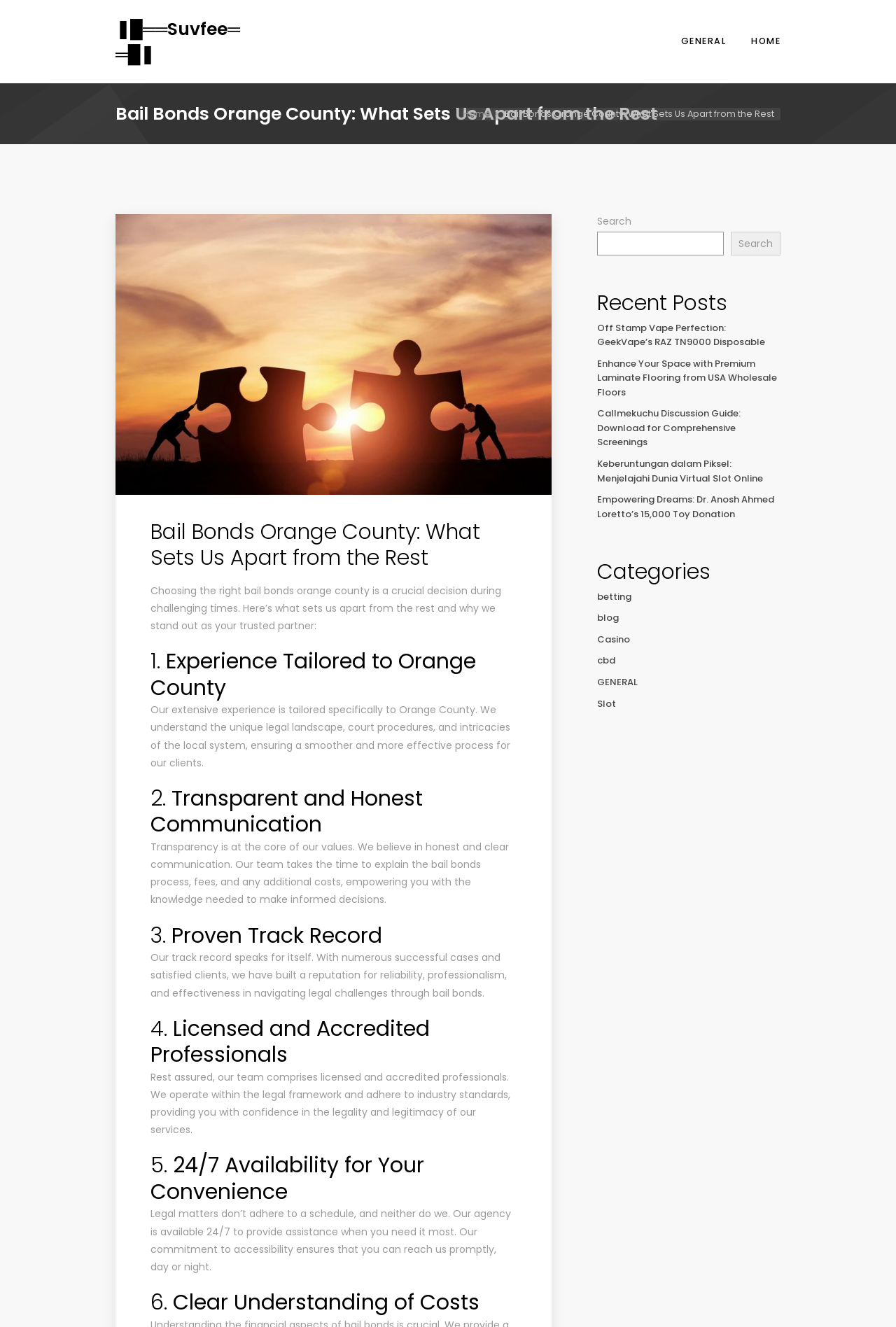Identify the bounding box coordinates of the part that should be clicked to carry out this instruction: "Explore the FREE BROWSING category".

None